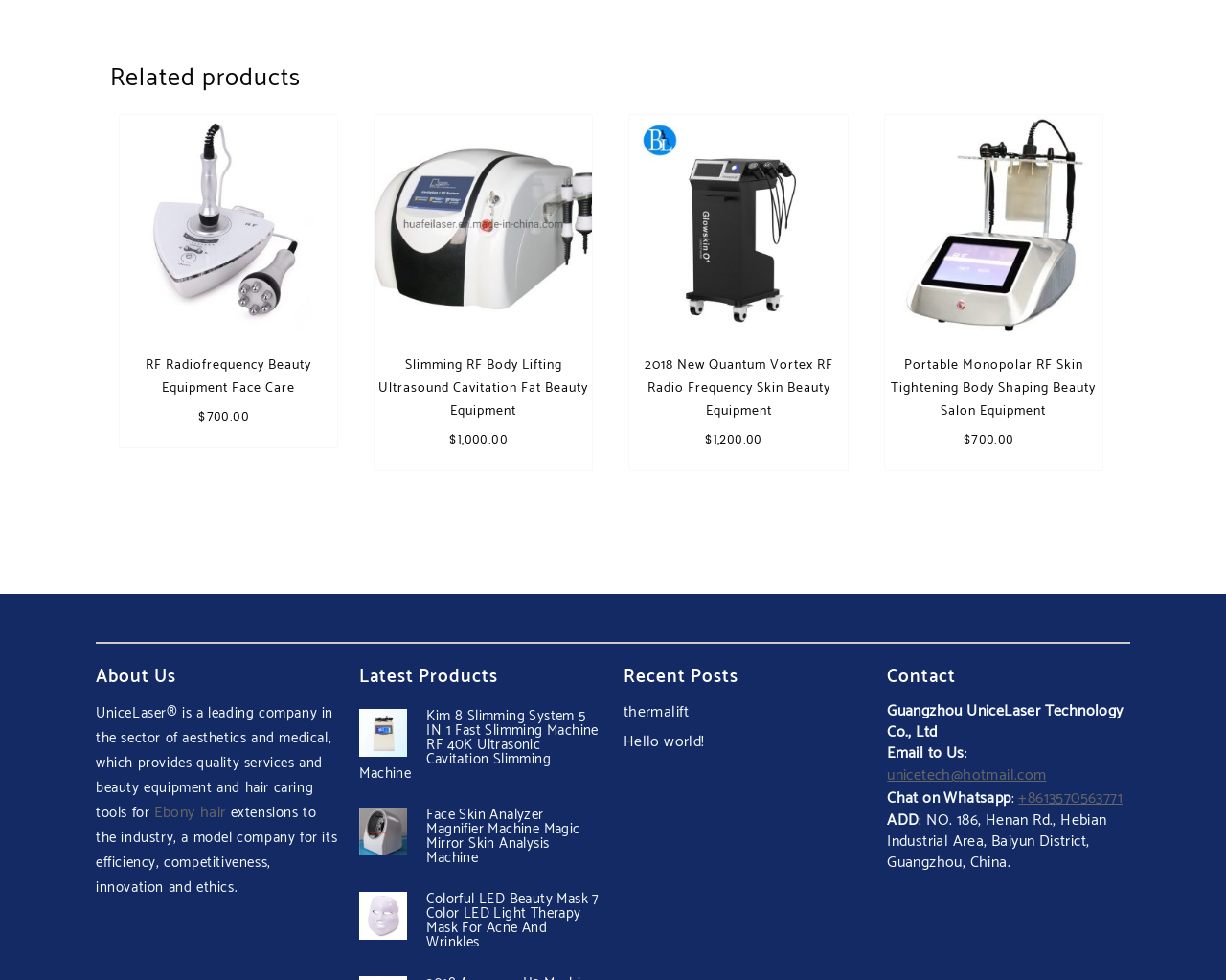Pinpoint the bounding box coordinates of the element to be clicked to execute the instruction: "Contact UniceLaser via email".

[0.724, 0.778, 0.854, 0.804]